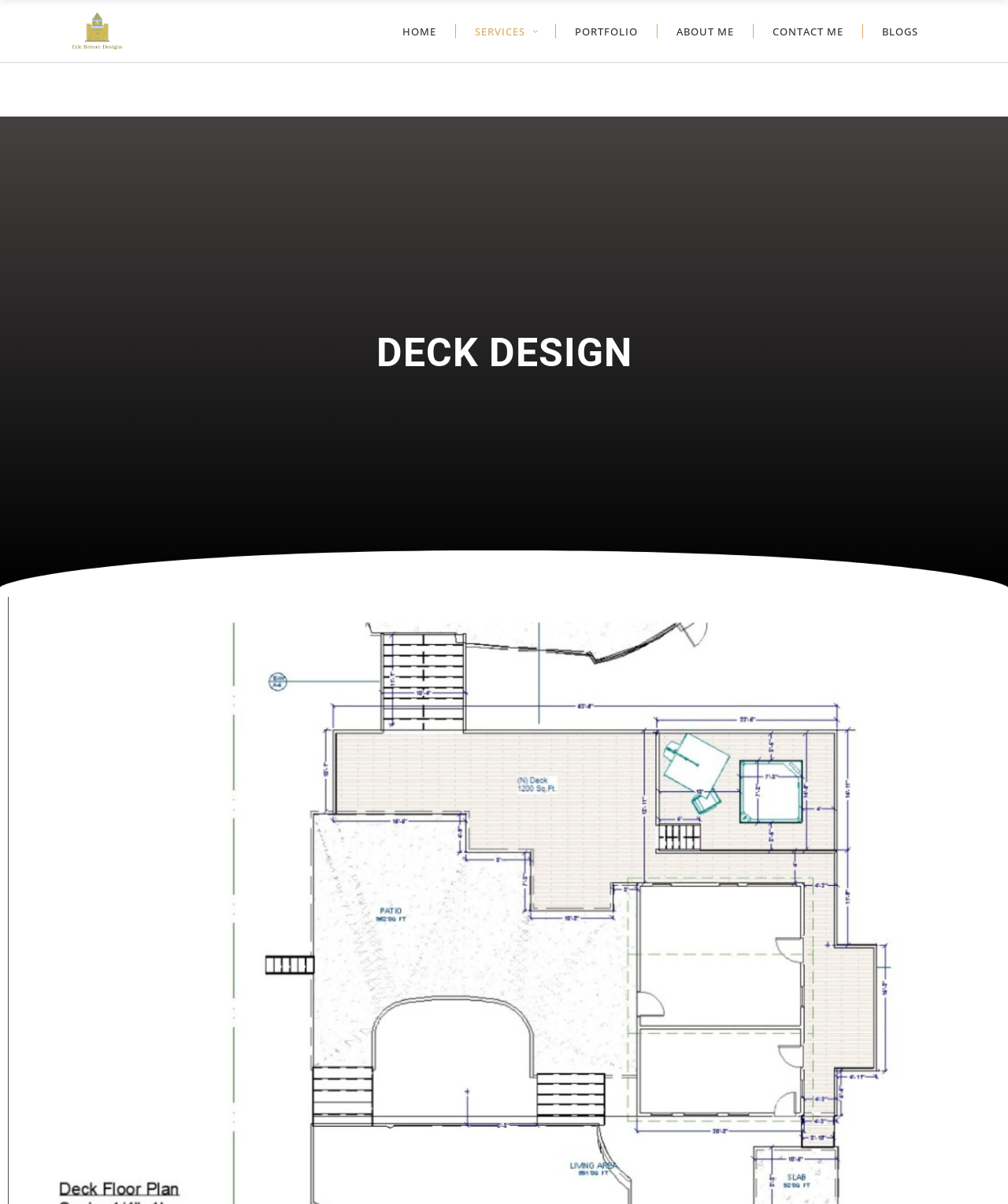Mark the bounding box of the element that matches the following description: "Home".

[0.38, 0.0, 0.452, 0.052]